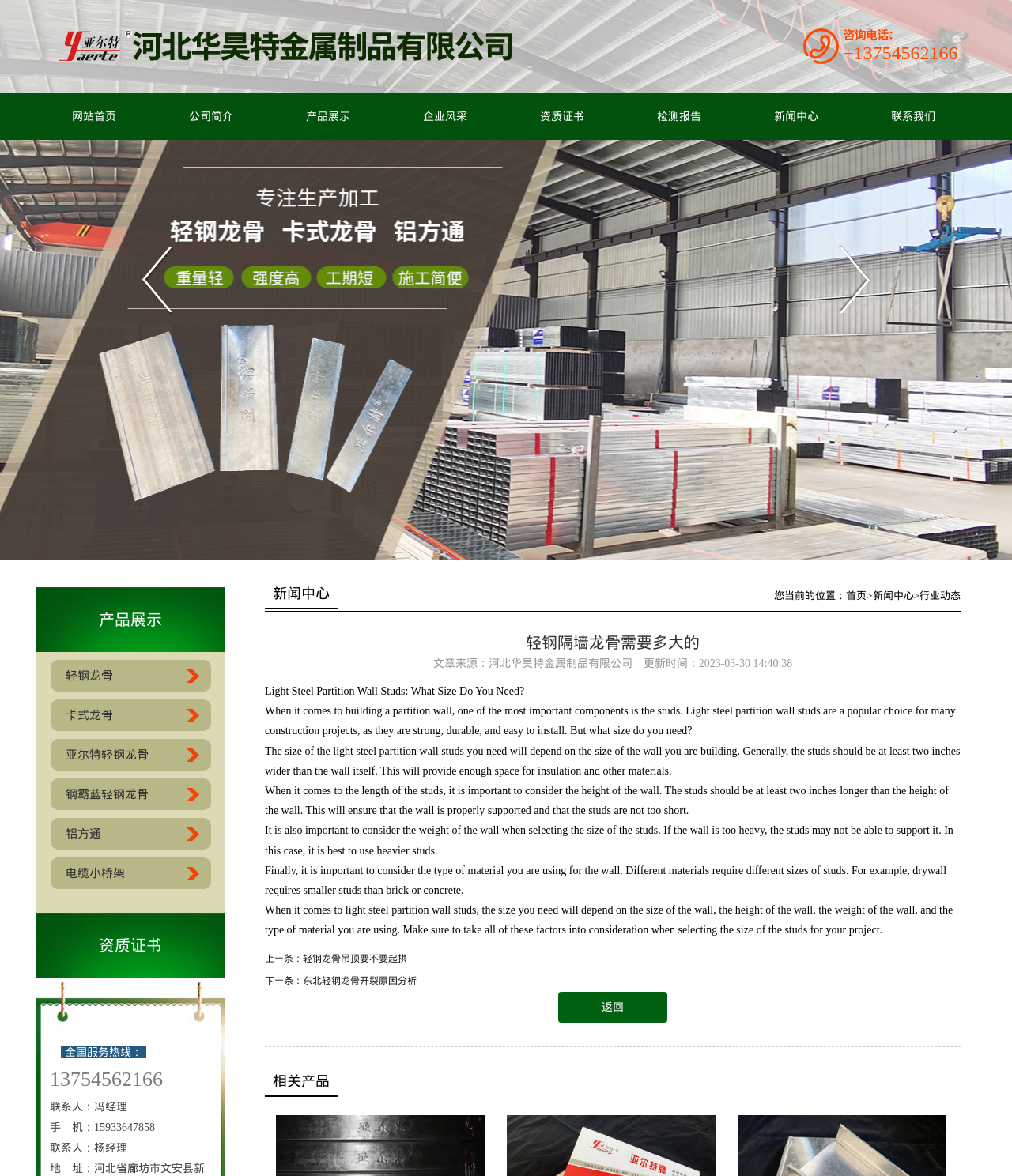How many links are there in the '产品展示' section?
Use the information from the screenshot to give a comprehensive response to the question.

The '产品展示' section is located in the middle of the webpage. It contains 6 links, which are '轻钢龙骨', '卡式龙骨', '亚尔特轻钢龙骨', '钢霸蓝轻钢龙骨', '铝方通', and '电缆小桥架'.